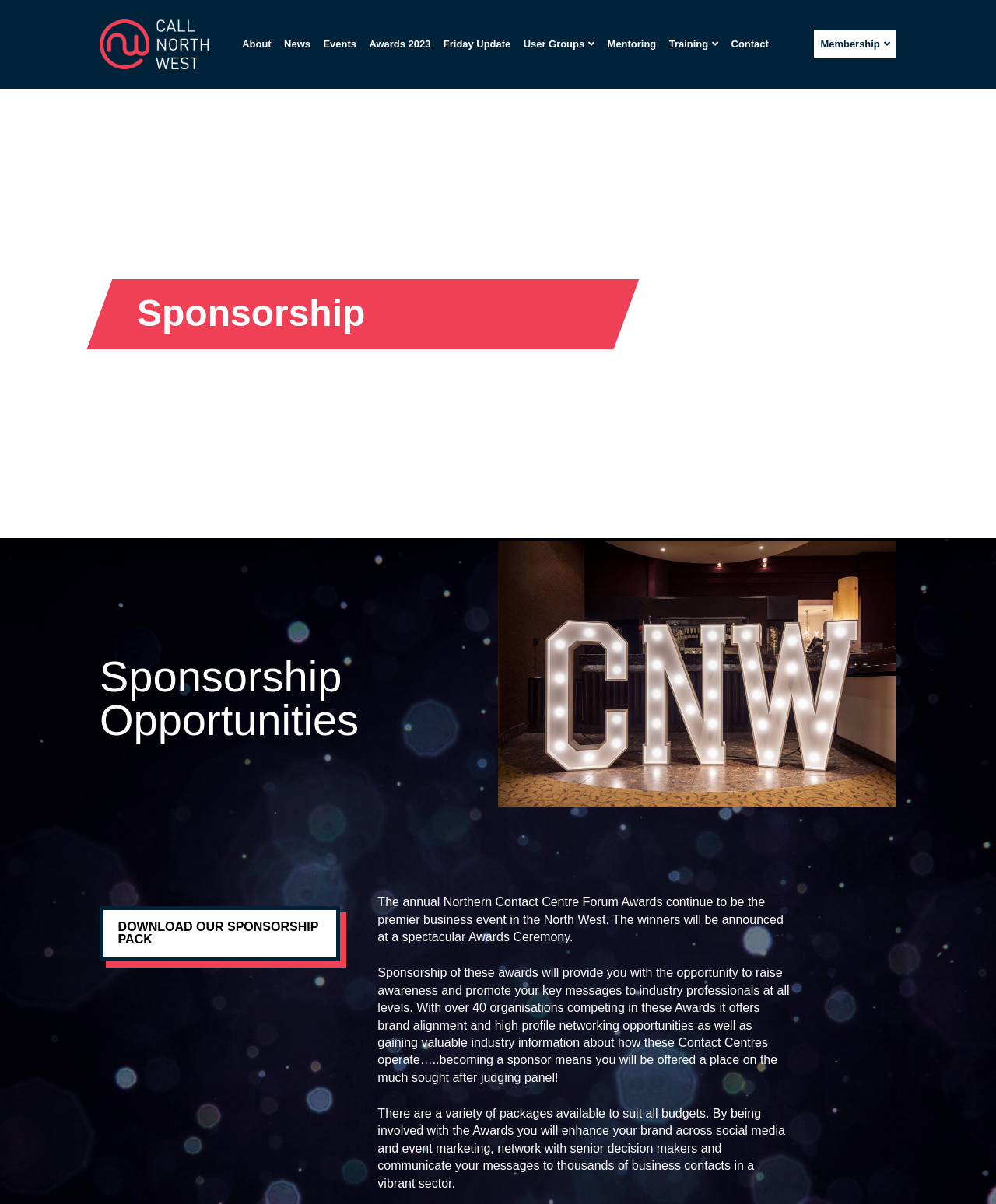Please respond in a single word or phrase: 
What is the purpose of sponsoring the Northern Contact Centre Forum Awards?

Raise awareness and promote key messages